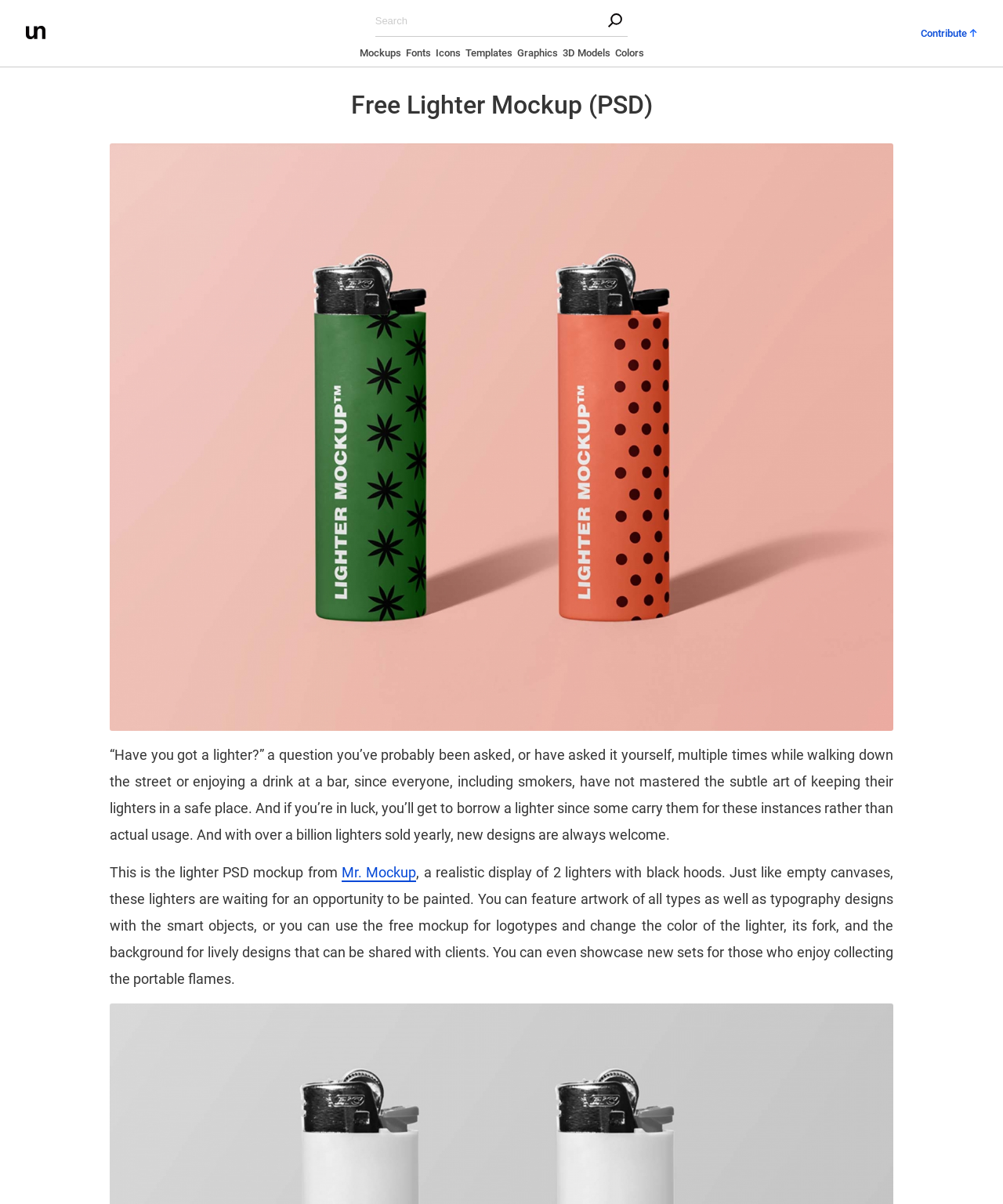Given the description: "BLOG", determine the bounding box coordinates of the UI element. The coordinates should be formatted as four float numbers between 0 and 1, [left, top, right, bottom].

None